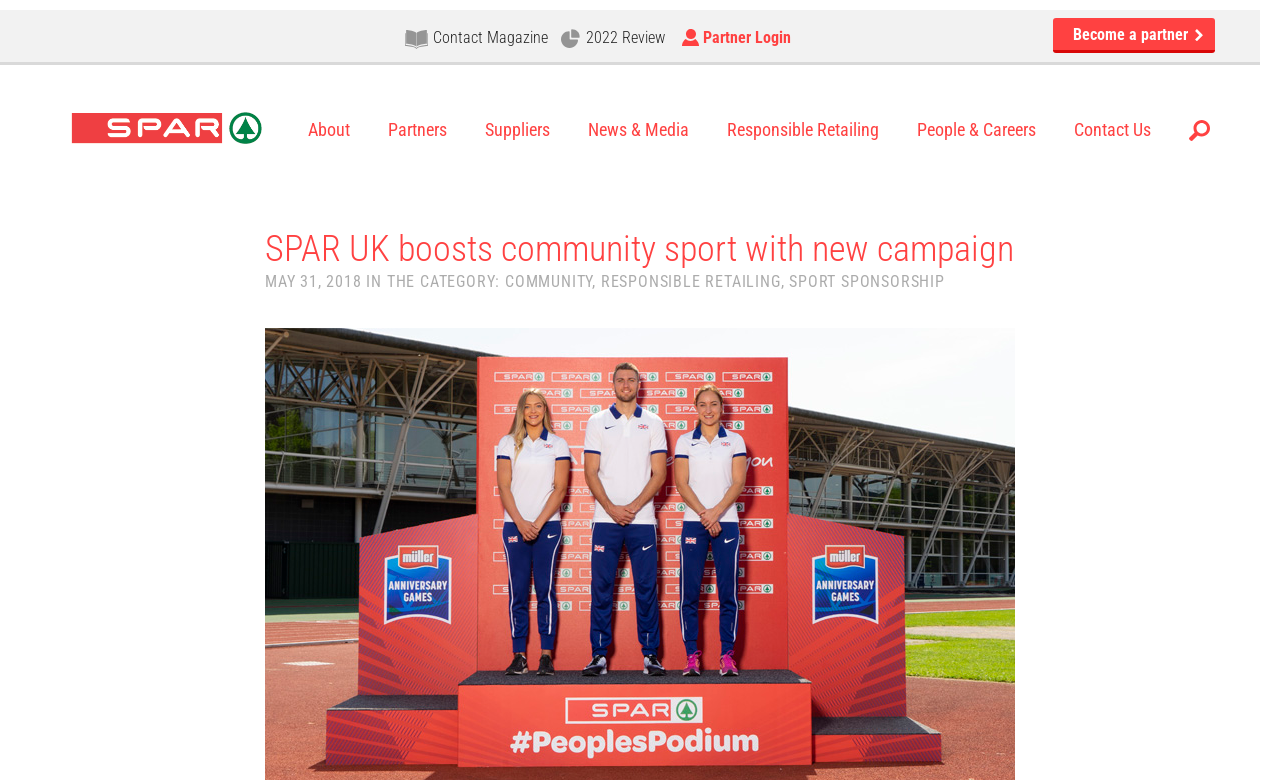Using the element description: "Become a partner", determine the bounding box coordinates. The coordinates should be in the format [left, top, right, bottom], with values between 0 and 1.

[0.823, 0.023, 0.949, 0.068]